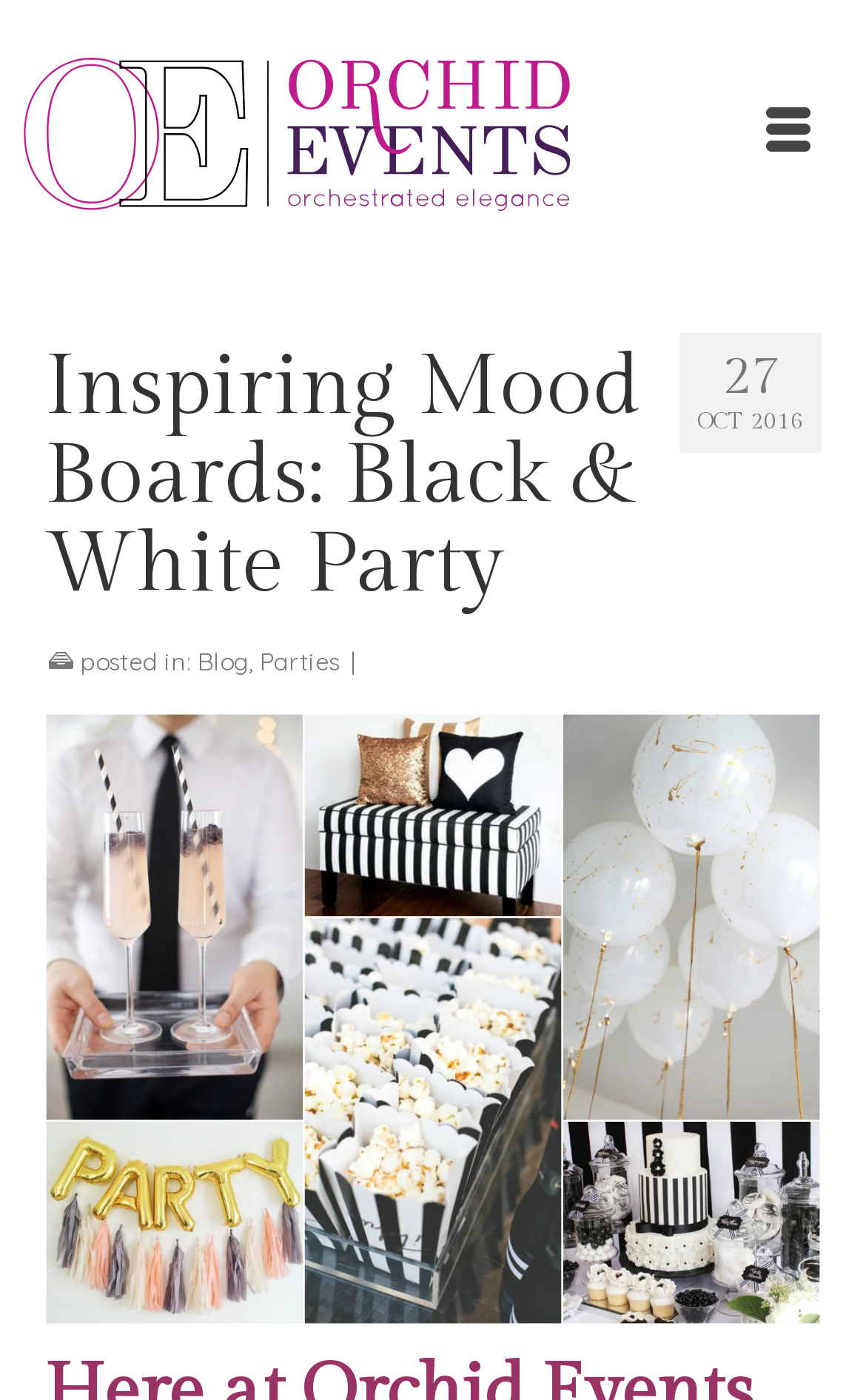Provide a one-word or short-phrase response to the question:
What is the category of the post?

Parties